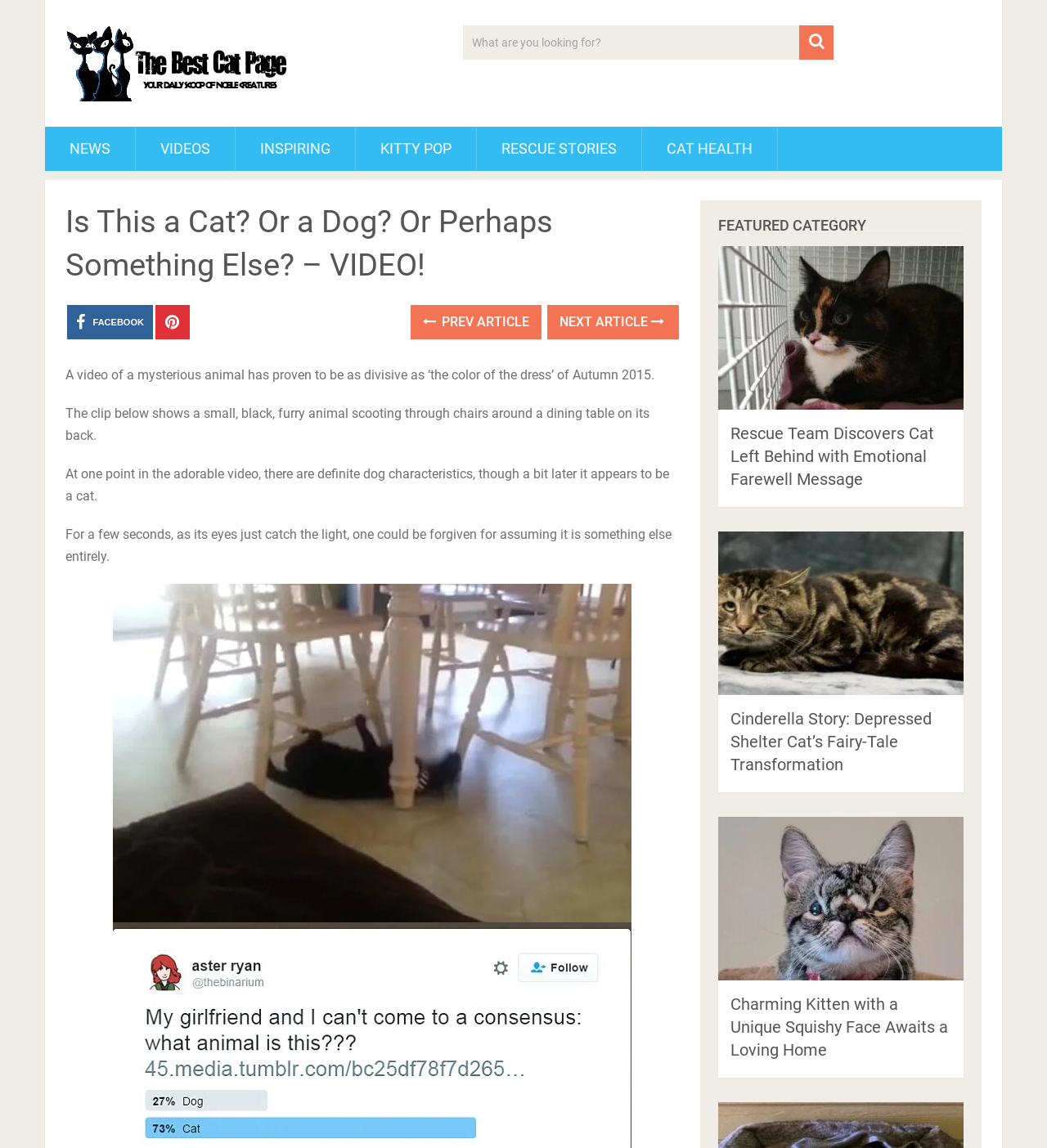Find the bounding box coordinates of the area to click in order to follow the instruction: "Contact Us".

None